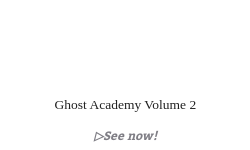What is the context of the graphic novel series?
Please answer the question with a detailed response using the information from the screenshot.

The context of the graphic novel series is obtained from the description which states that the series is 'related to the StarCraft universe' and 'set against the rich backdrop of the StarCraft lore'.